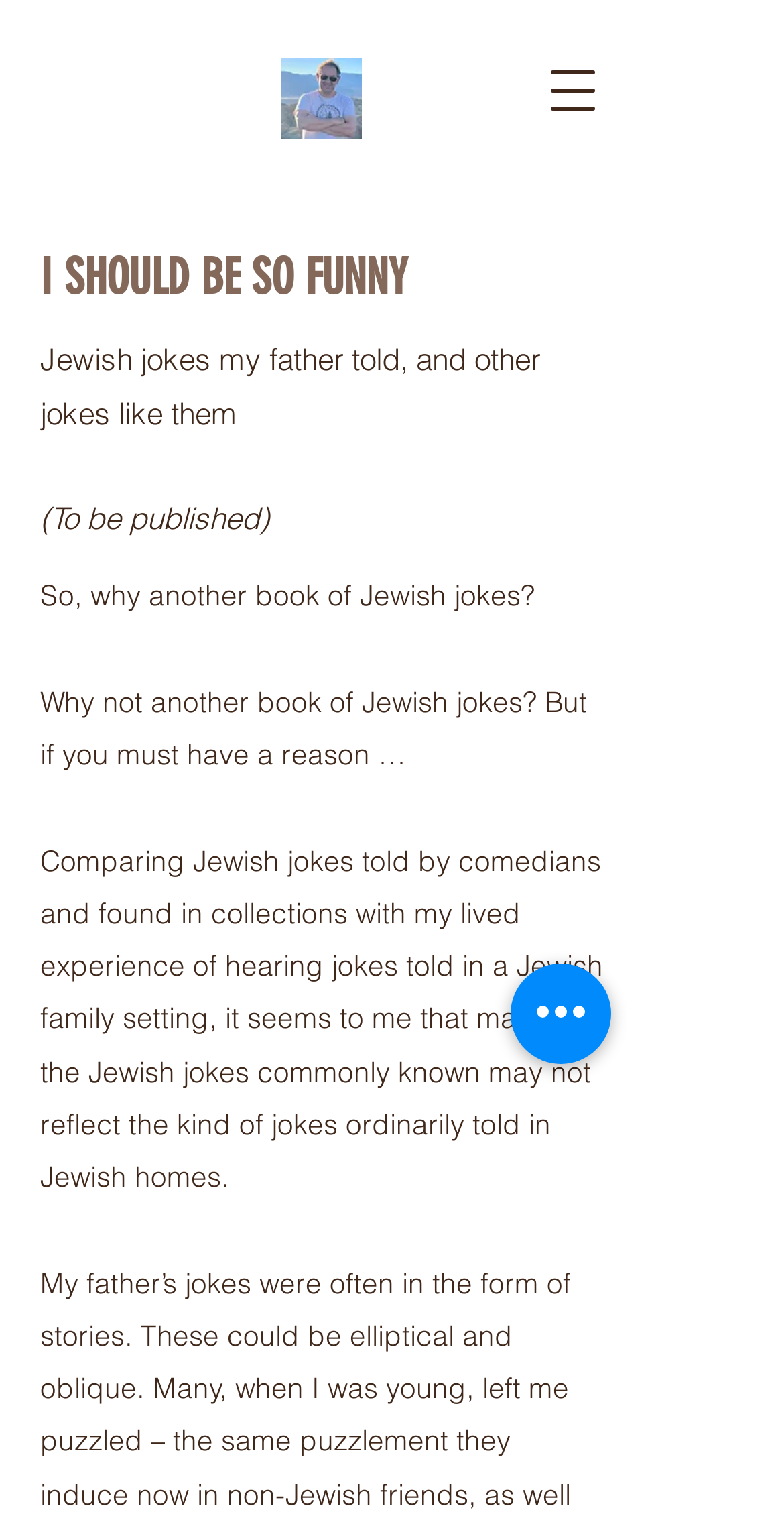Answer the following query with a single word or phrase:
What is the image on the page?

Author's photo